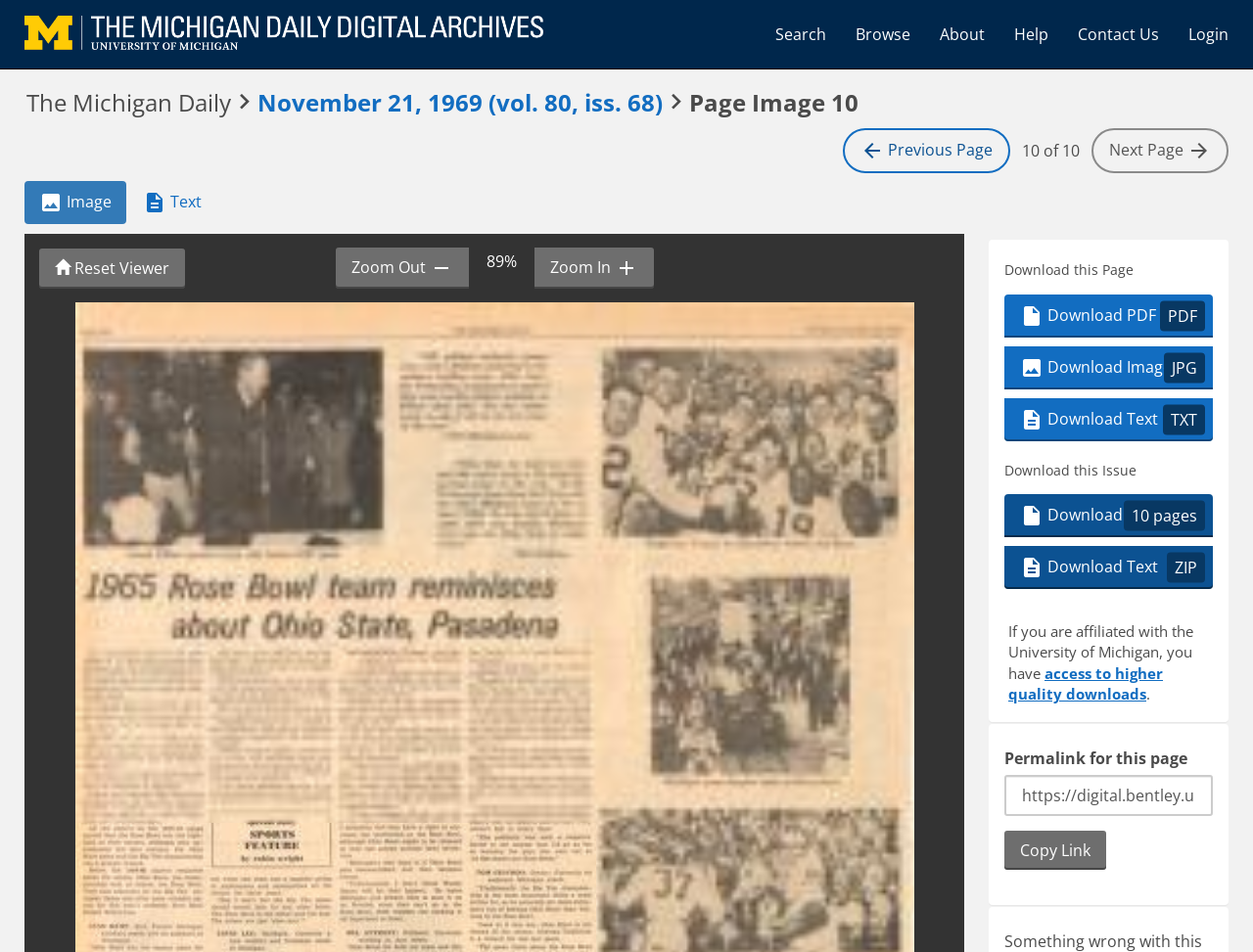Please identify the bounding box coordinates of where to click in order to follow the instruction: "Copy the permalink".

[0.802, 0.872, 0.883, 0.914]